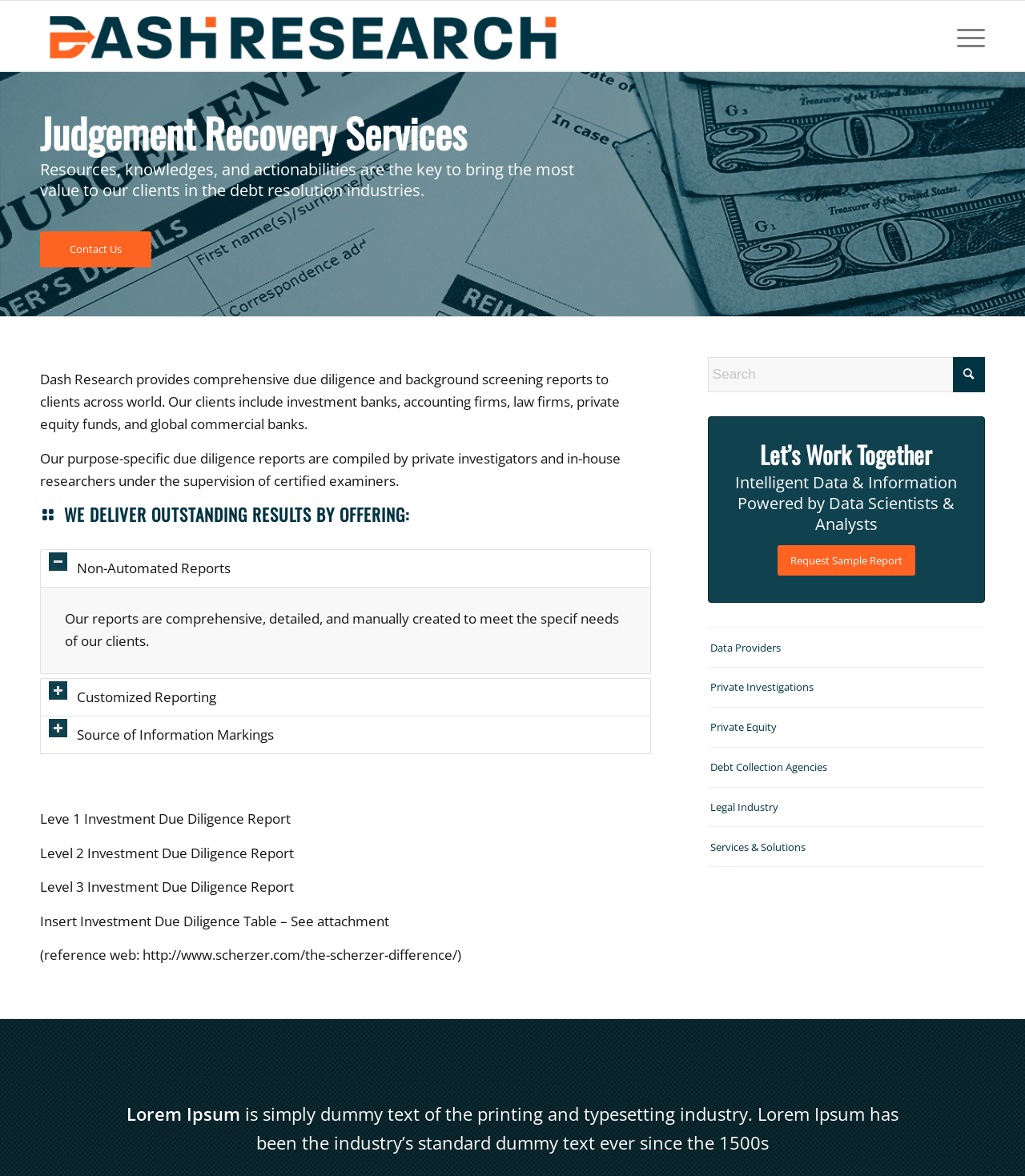What is the name of the company providing judgement recovery services?
Give a single word or phrase as your answer by examining the image.

Dash Research Group